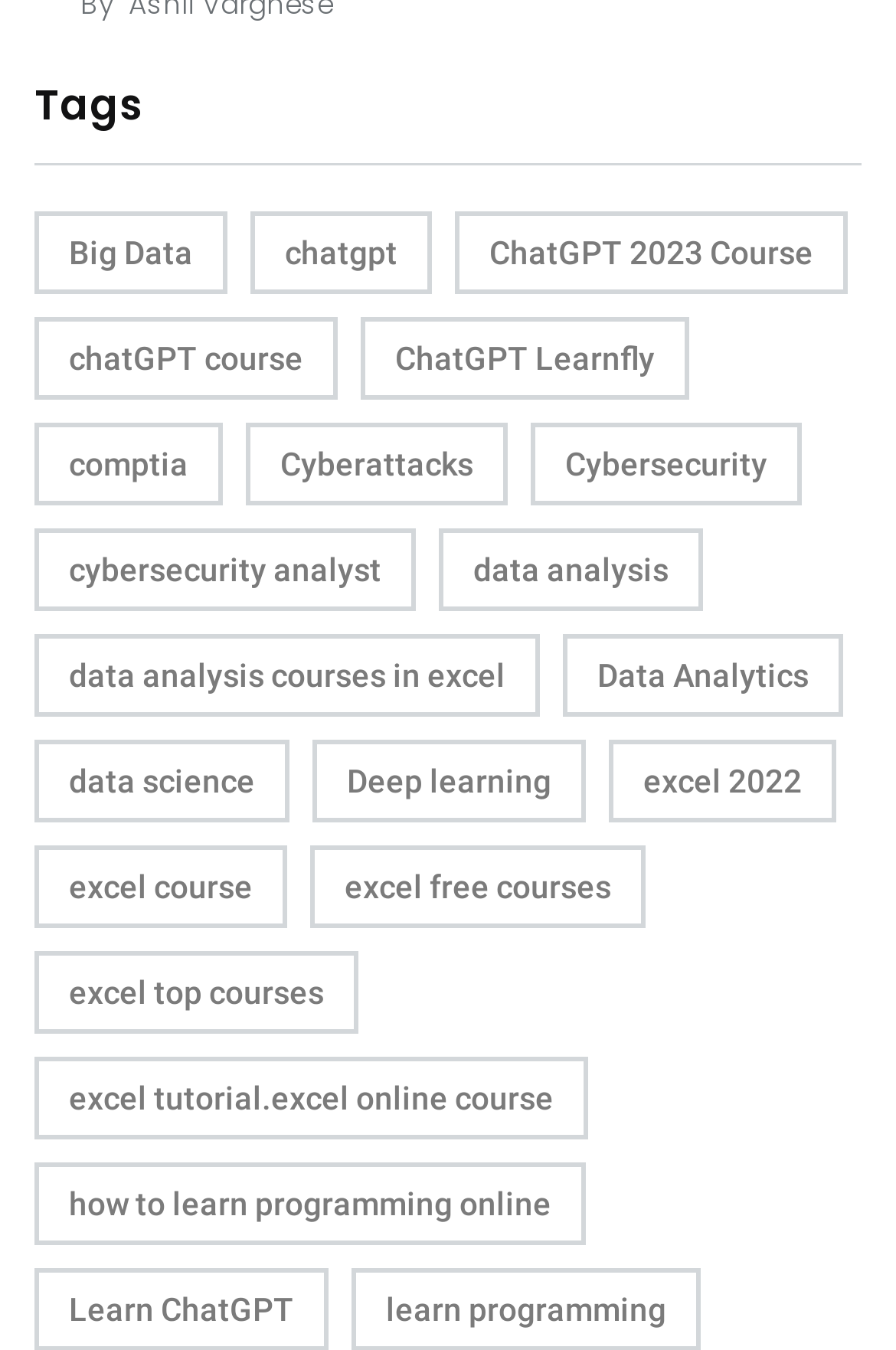Answer the question using only one word or a concise phrase: How many items are in the 'Cybersecurity' category?

40